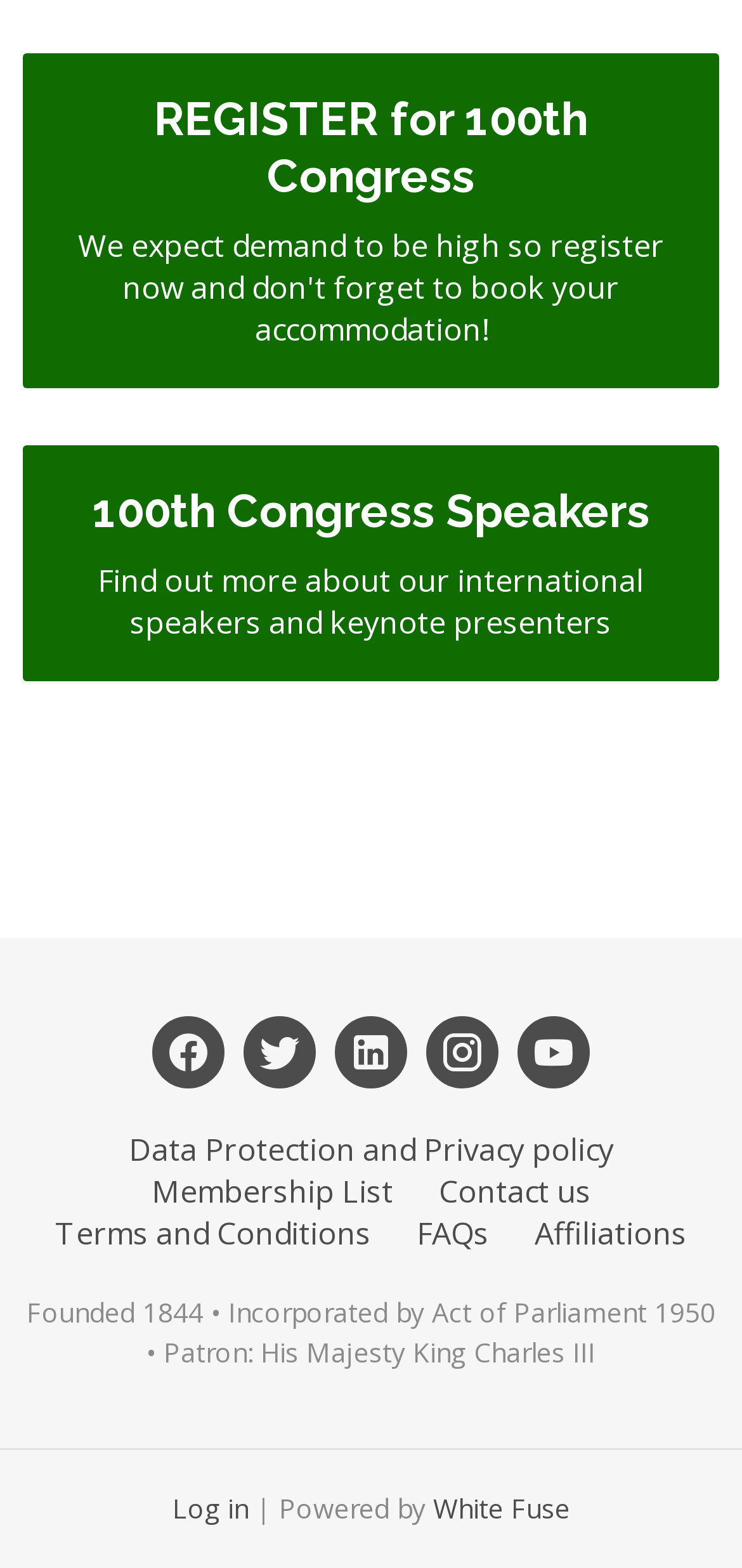Find the bounding box coordinates of the clickable region needed to perform the following instruction: "view the data protection and privacy policy". The coordinates should be provided as four float numbers between 0 and 1, i.e., [left, top, right, bottom].

[0.173, 0.72, 0.827, 0.746]